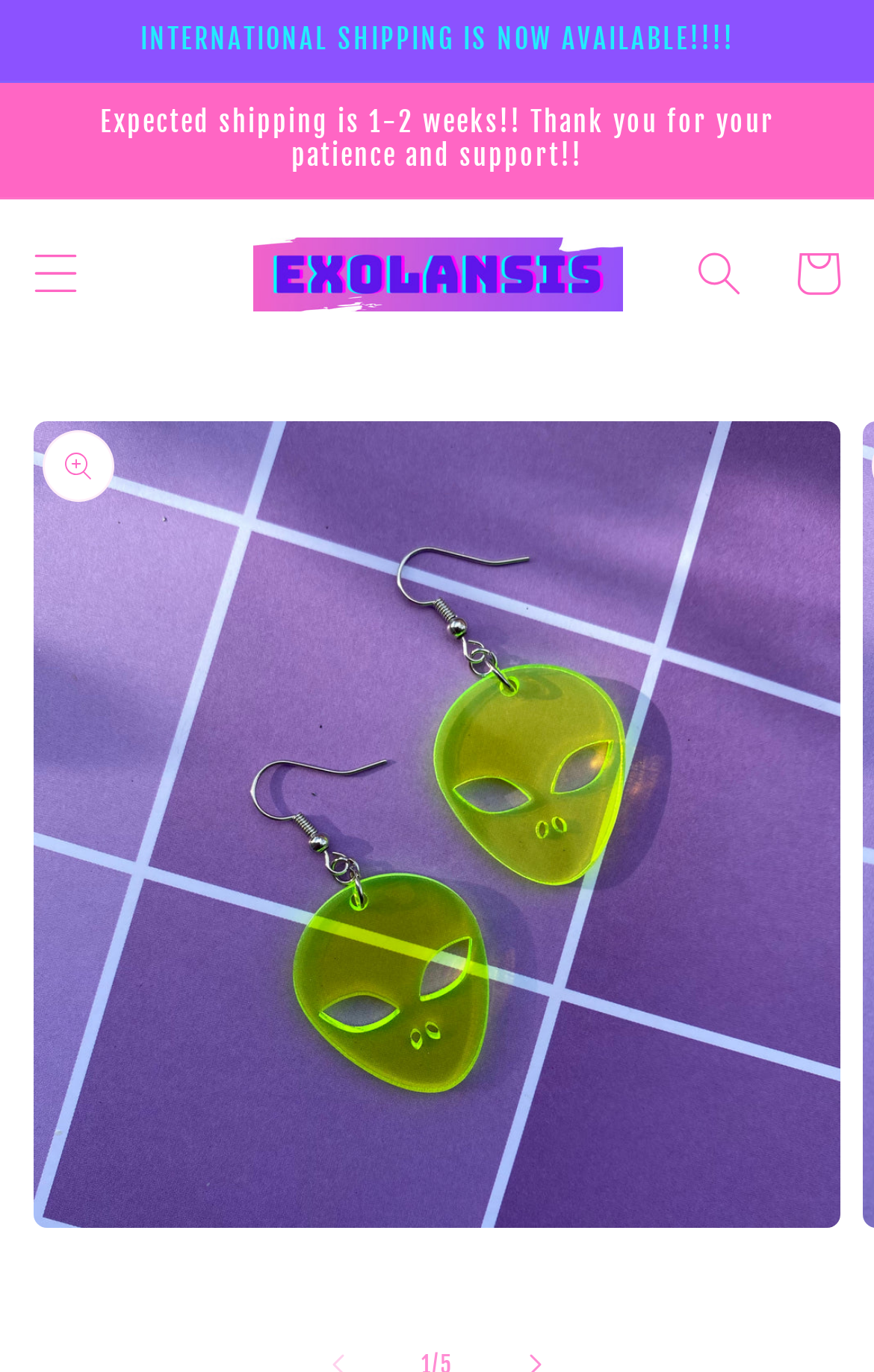What is the announcement about?
Please answer the question with as much detail as possible using the screenshot.

The announcement is about international shipping being available now, and the expected shipping time is 1-2 weeks. This information is obtained from the StaticText elements with IDs 113 and 114, which are located within the region with ID 36.